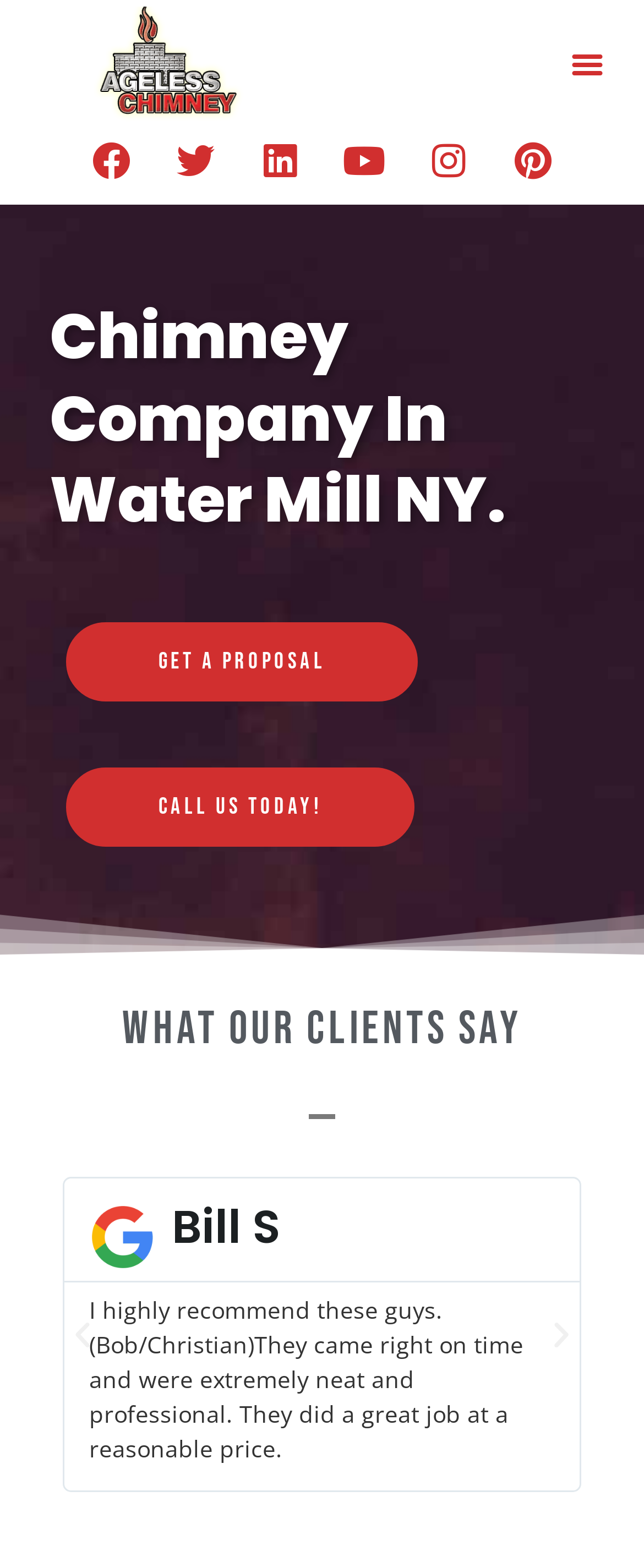Determine the webpage's heading and output its text content.

Chimney Company In Water Mill NY.